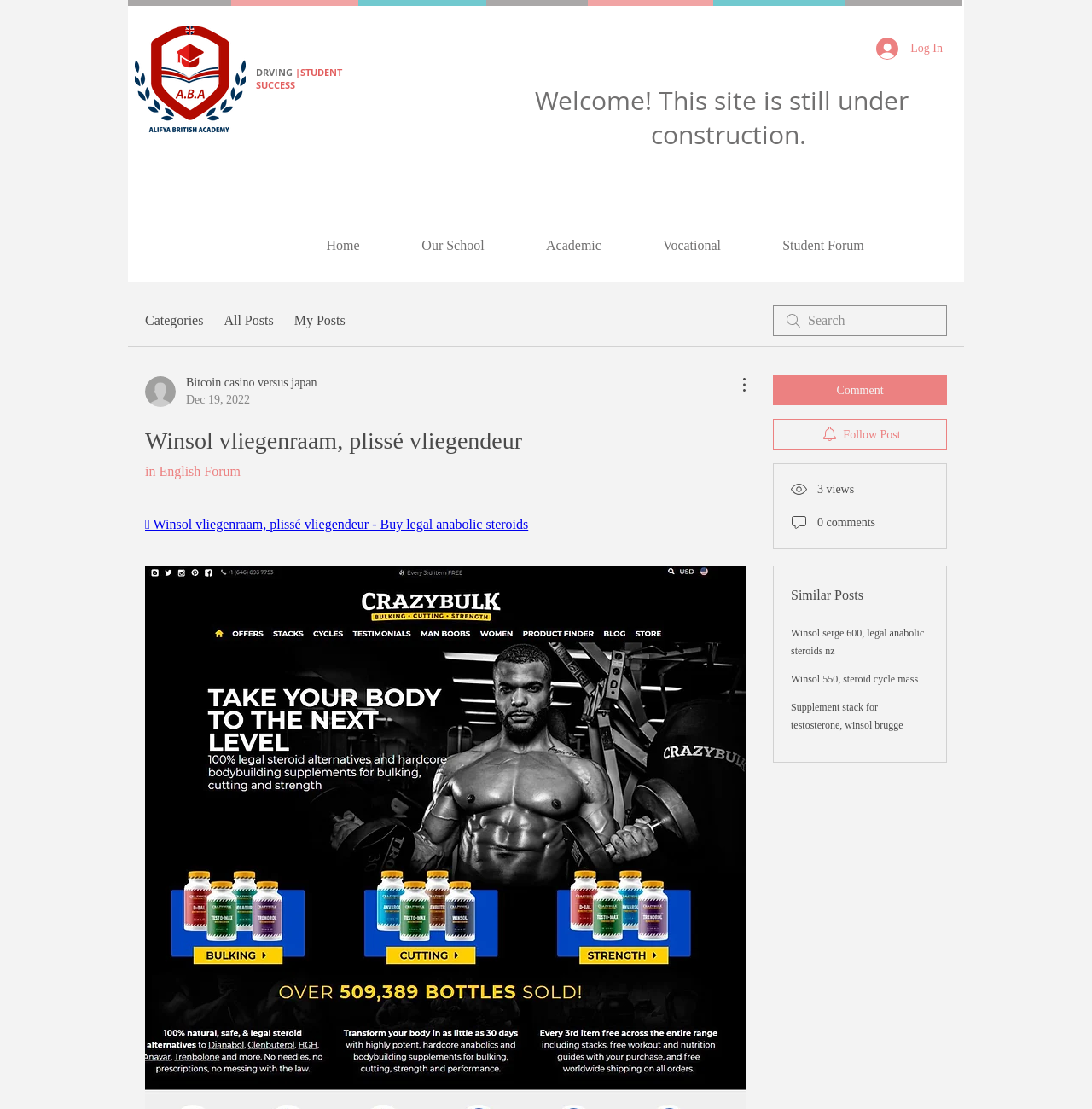Pinpoint the bounding box coordinates for the area that should be clicked to perform the following instruction: "View Winsol vliegenraam, plissé vliegendeur post".

[0.133, 0.466, 0.484, 0.479]